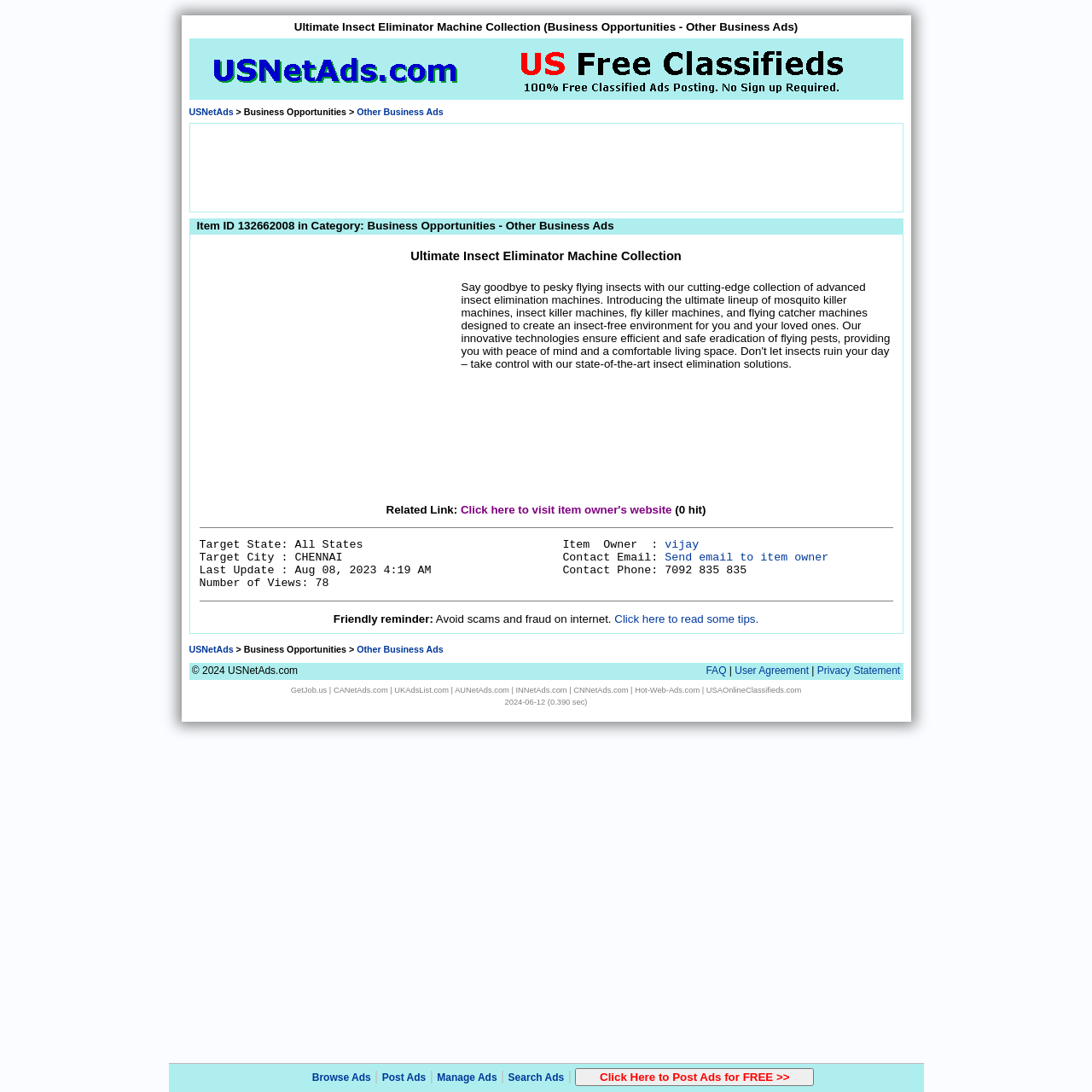Indicate the bounding box coordinates of the element that needs to be clicked to satisfy the following instruction: "Click on the 'USNetAds' link". The coordinates should be four float numbers between 0 and 1, i.e., [left, top, right, bottom].

[0.173, 0.098, 0.214, 0.107]